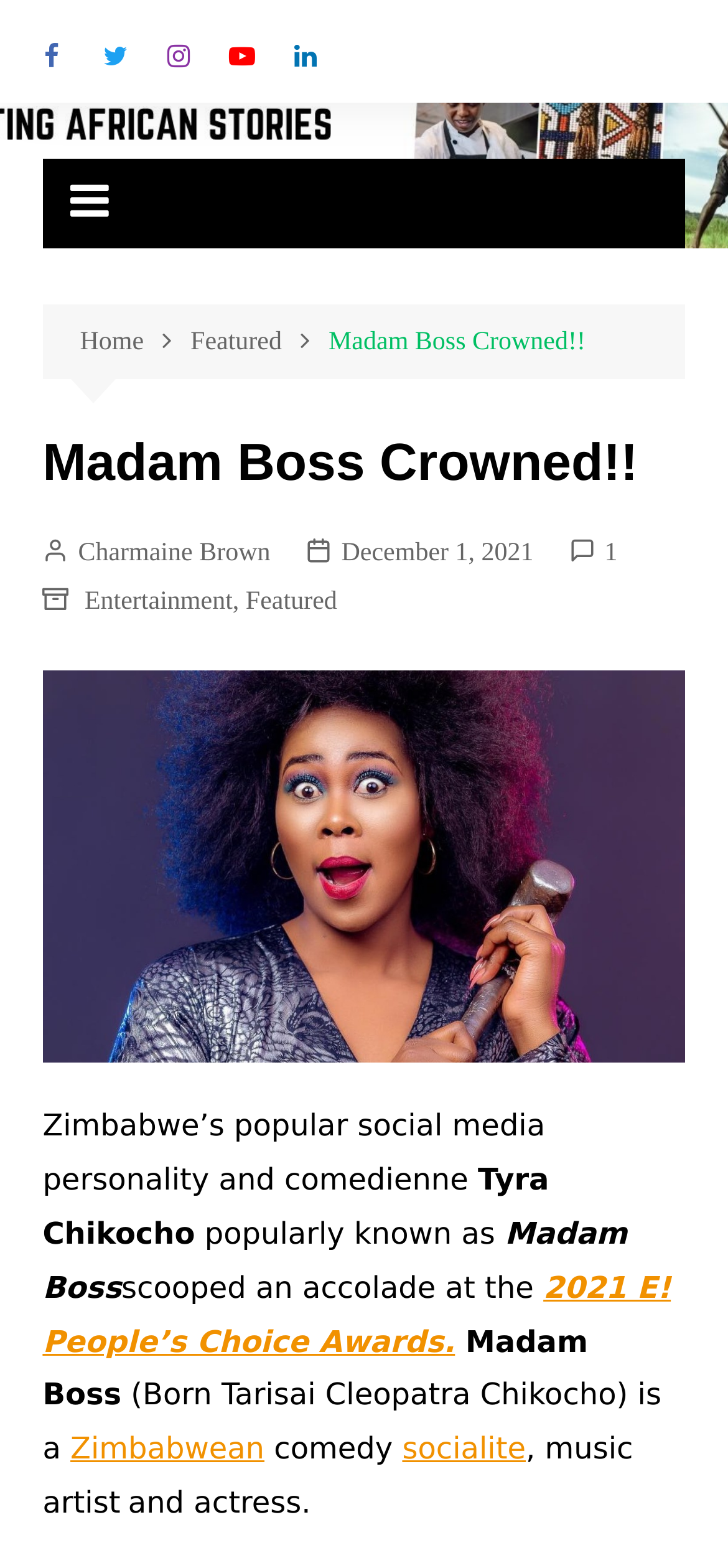Answer the question briefly using a single word or phrase: 
What is the date of the article?

December 1, 2021